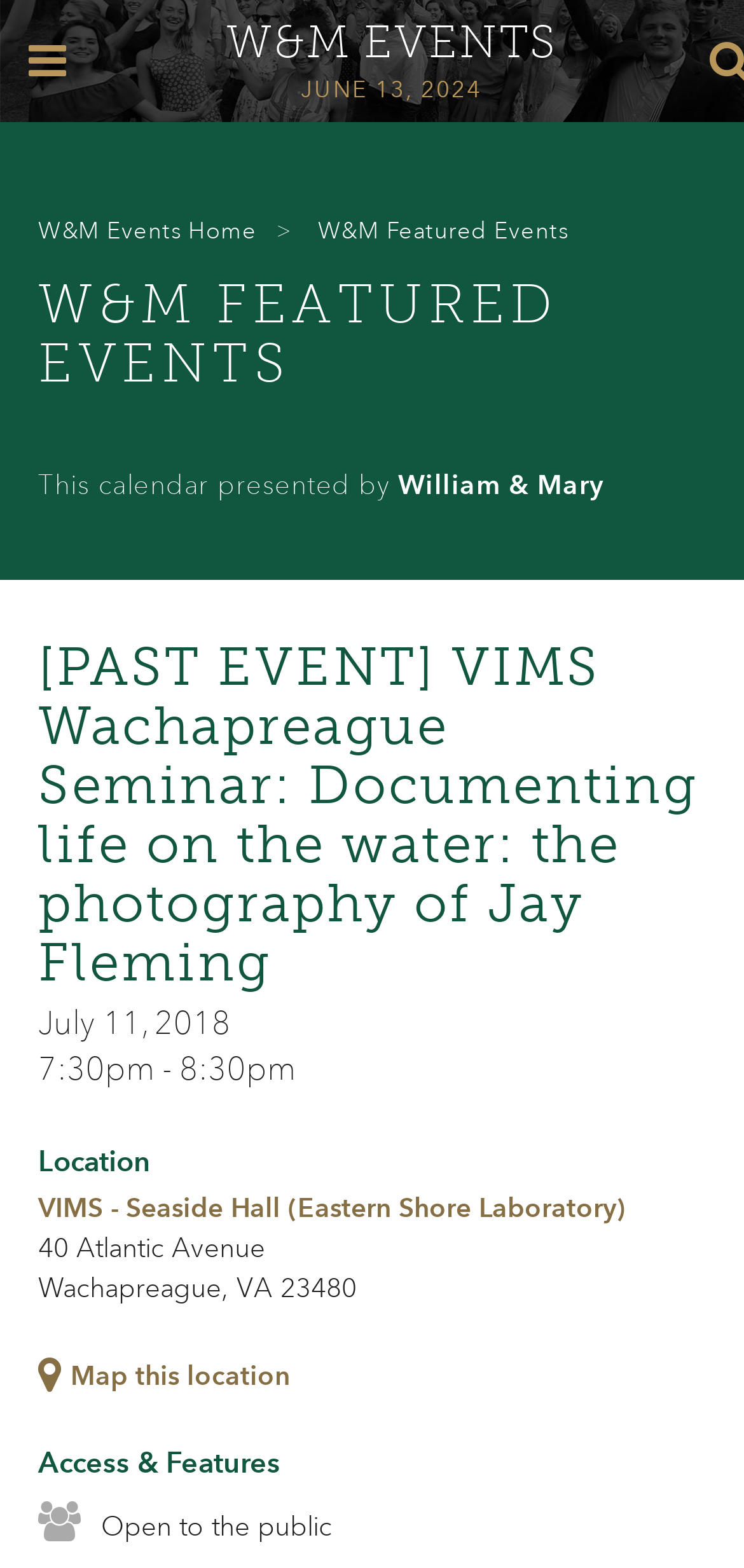Please respond to the question with a concise word or phrase:
What is the time of the Wachapreague Seminar event?

7:30pm - 8:30pm